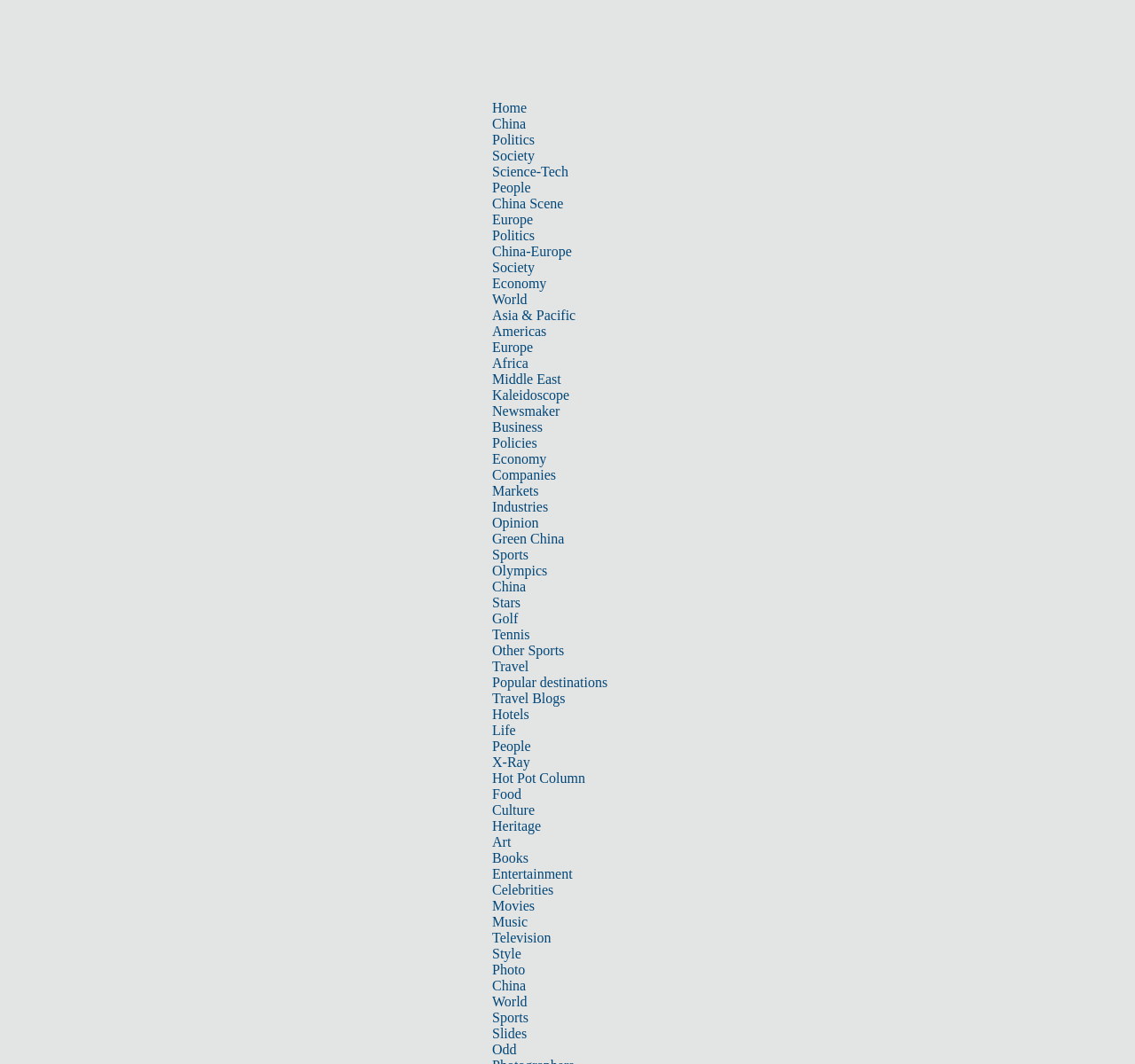Given the description of a UI element: "Asia & Pacific", identify the bounding box coordinates of the matching element in the webpage screenshot.

[0.434, 0.289, 0.507, 0.303]